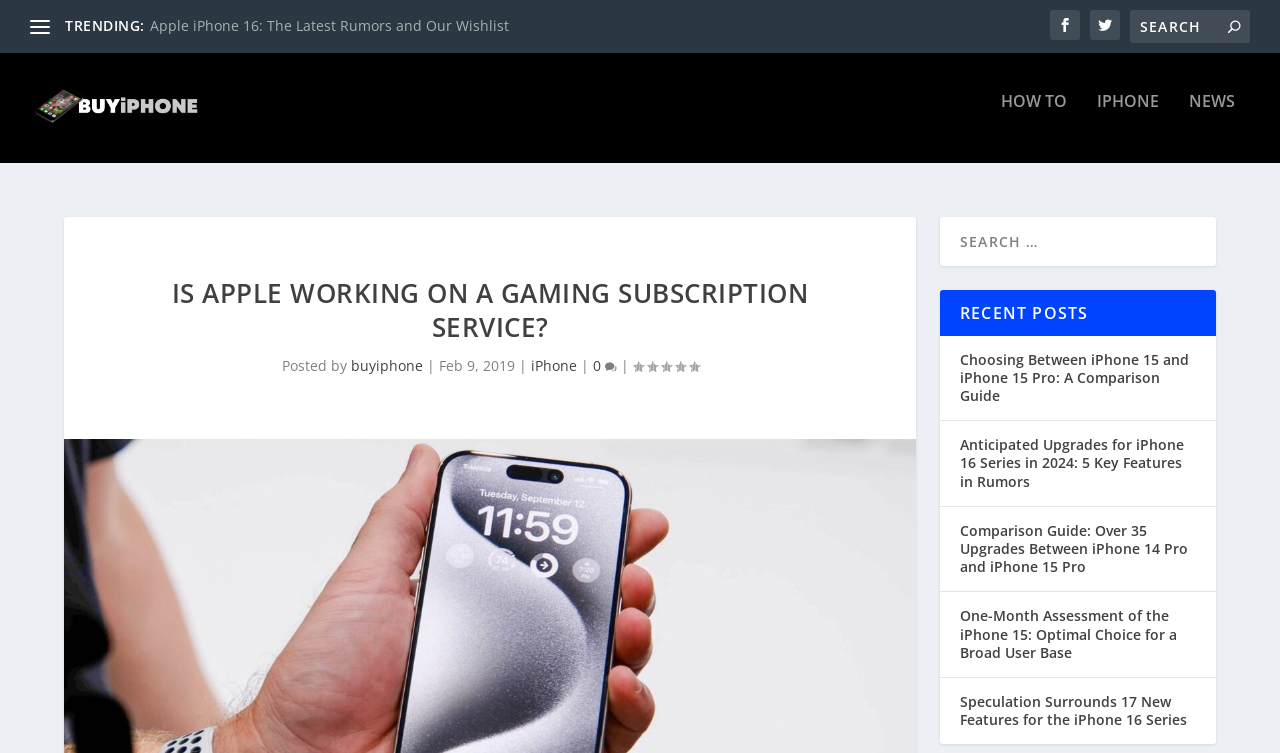Can you pinpoint the bounding box coordinates for the clickable element required for this instruction: "Search for something"? The coordinates should be four float numbers between 0 and 1, i.e., [left, top, right, bottom].

[0.883, 0.013, 0.977, 0.057]